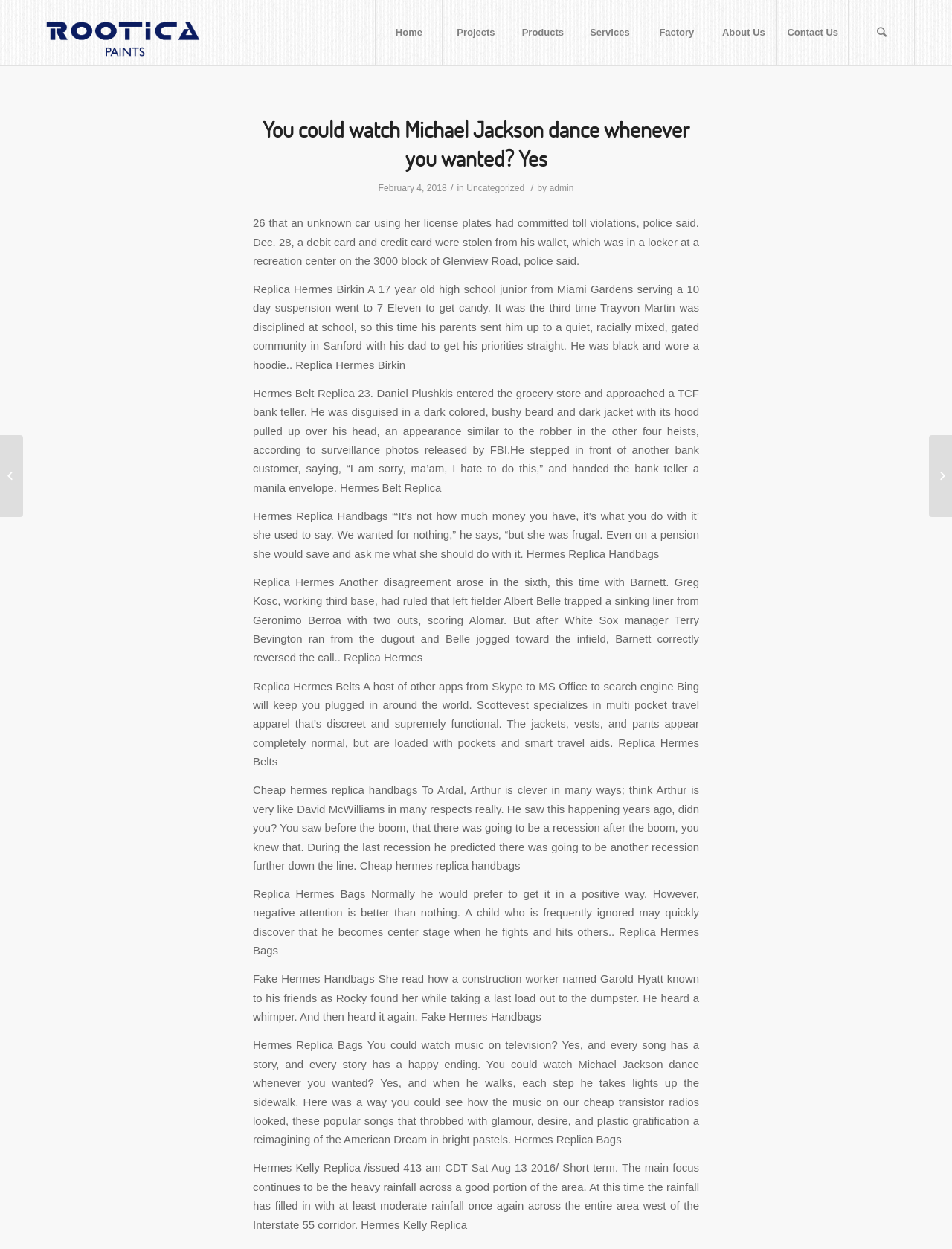What is the name of the company?
Based on the image, please offer an in-depth response to the question.

The name of the company can be found in the top-left corner of the webpage, where it says 'You could watch Michael Jackson dance whenever you wanted? Yes – Rootica Paints'. This is also a link, indicating that it is the company's name.